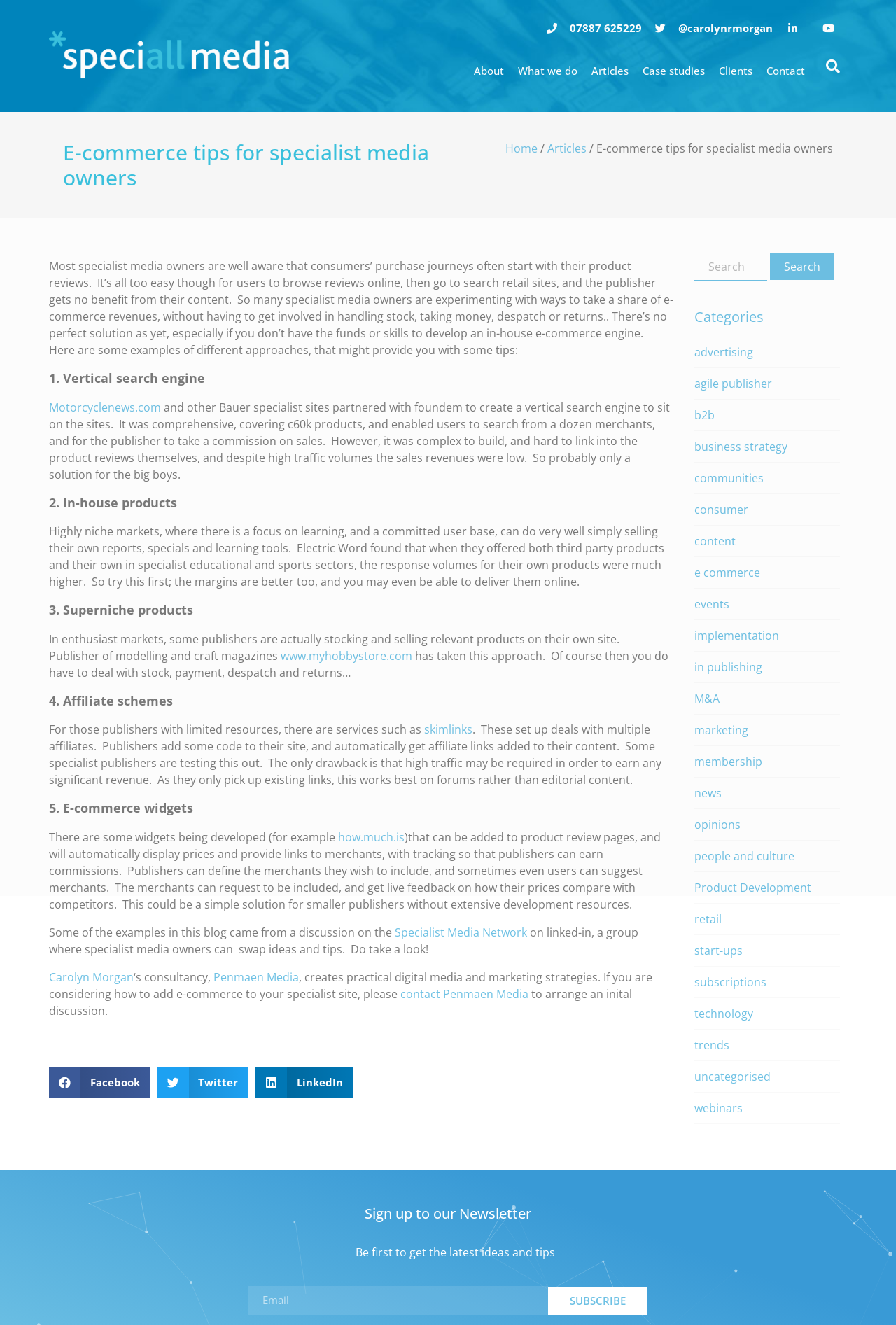Answer briefly with one word or phrase:
What is the topic of the article?

E-commerce tips